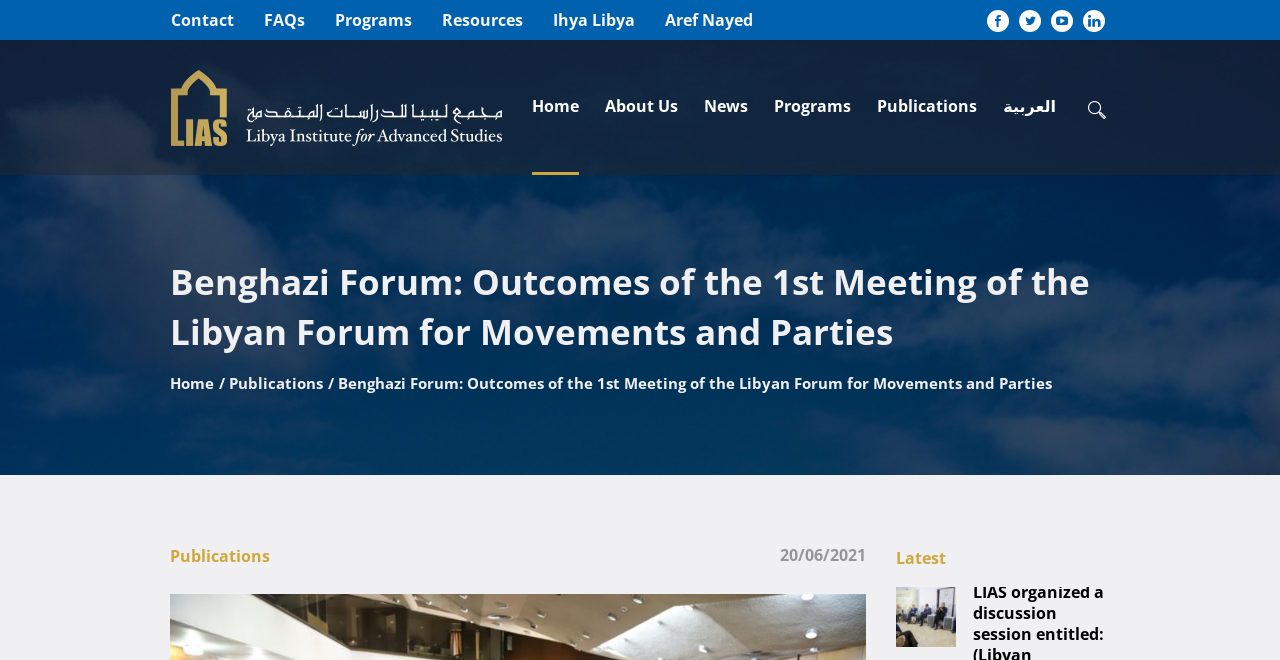Find and generate the main title of the webpage.

Benghazi Forum: Outcomes of the 1st Meeting of the Libyan Forum for Movements and Parties